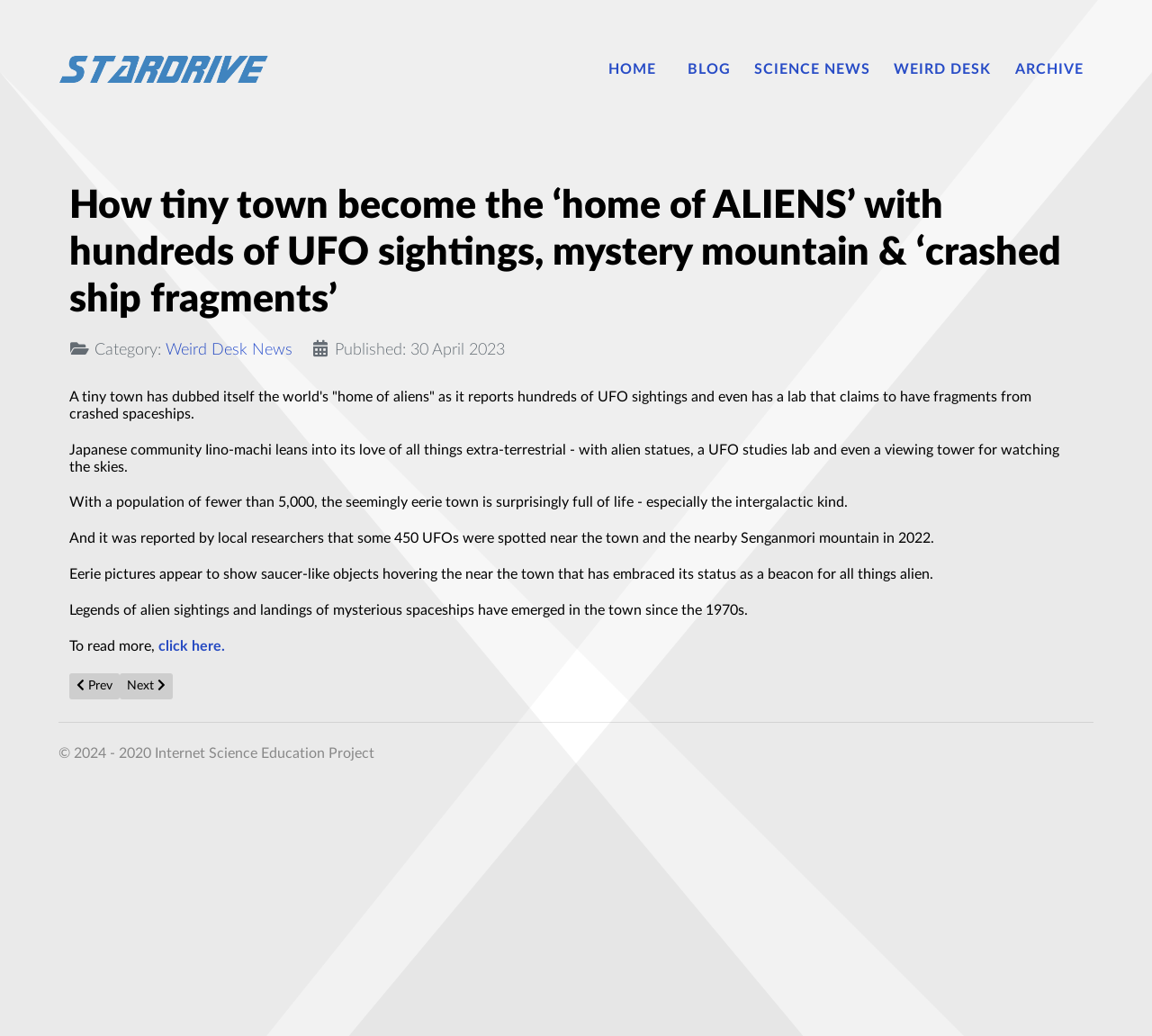Give a concise answer using only one word or phrase for this question:
When was the article published?

30 April 2023